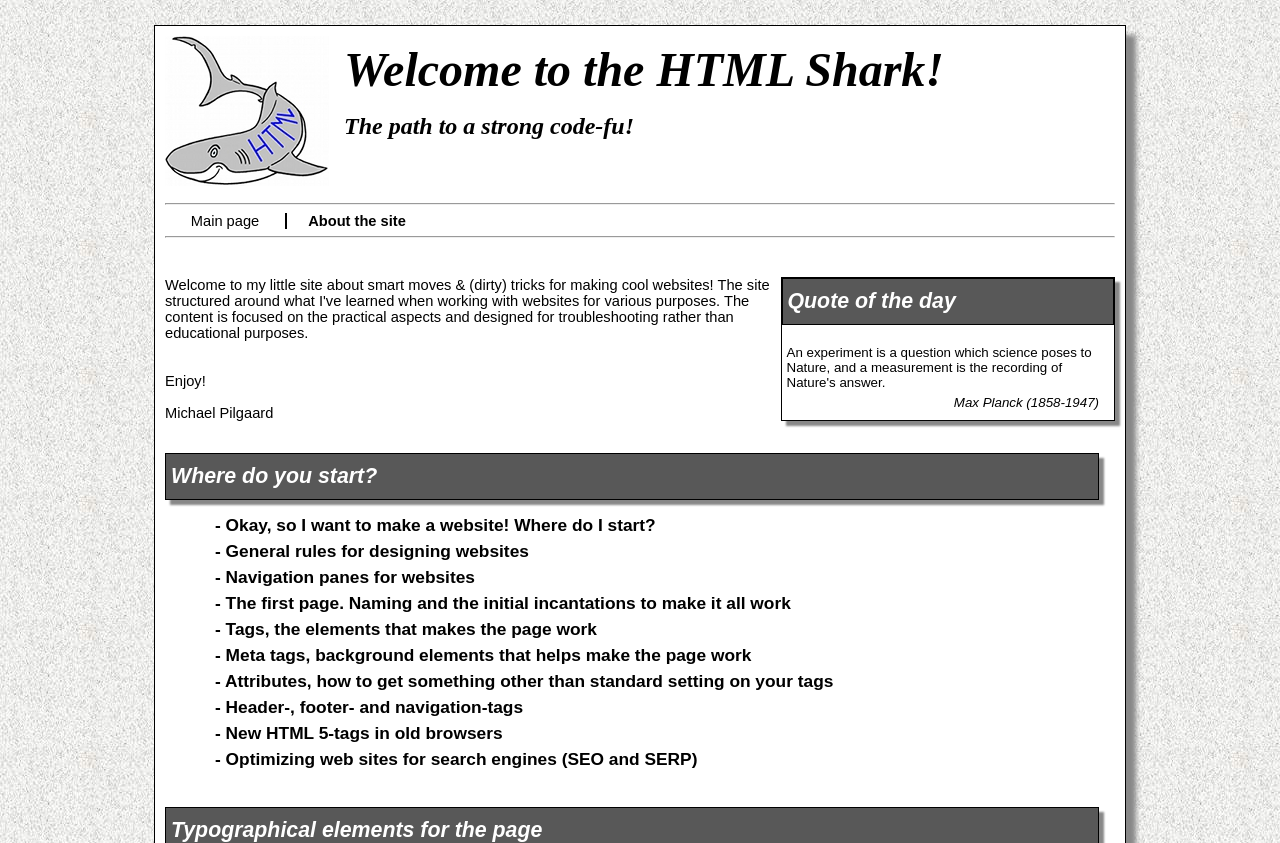What is the quote of the day about?
Look at the webpage screenshot and answer the question with a detailed explanation.

The quote of the day section is located in the middle of the webpage, and it mentions the name 'Max Planck' who was a German physicist, indicating that the quote is related to him.